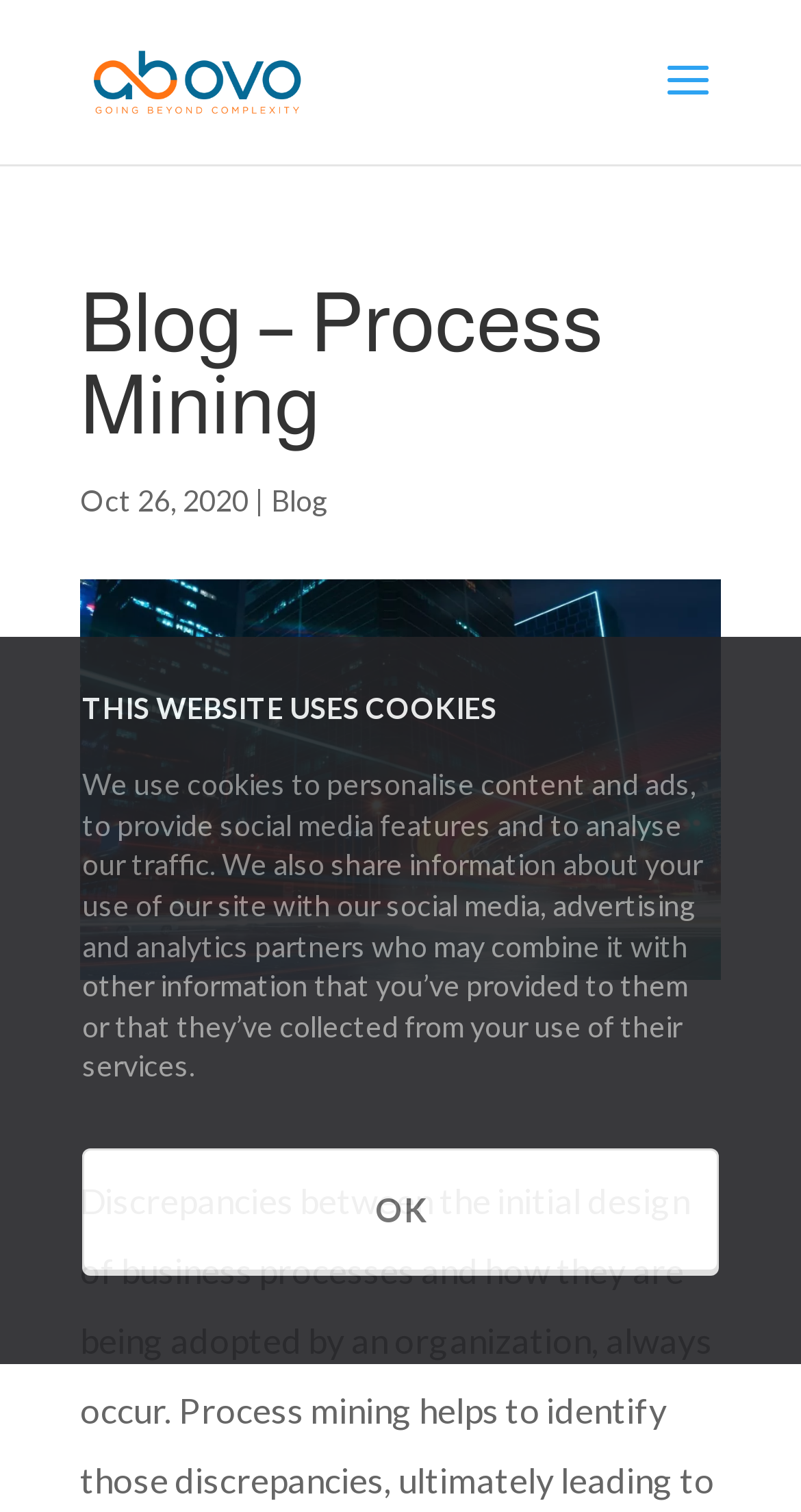What is the name of the website?
Look at the image and respond to the question as thoroughly as possible.

I found the name of the website by looking at the link element that says 'Ab Ovo' which is located at the top of the webpage, and it also has an associated image with the same name.